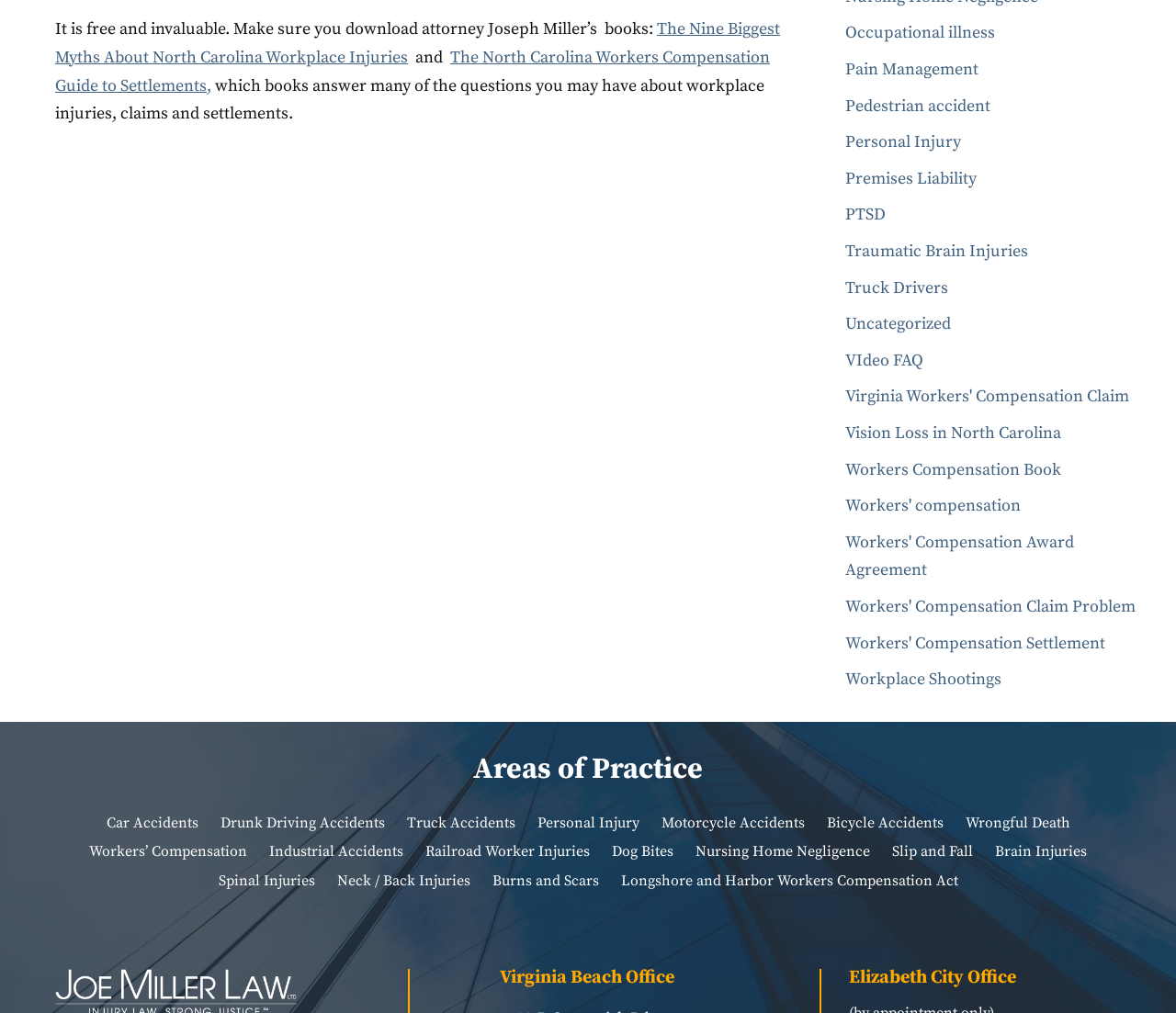Show me the bounding box coordinates of the clickable region to achieve the task as per the instruction: "Click on 'Car Accidents'".

[0.09, 0.803, 0.168, 0.821]